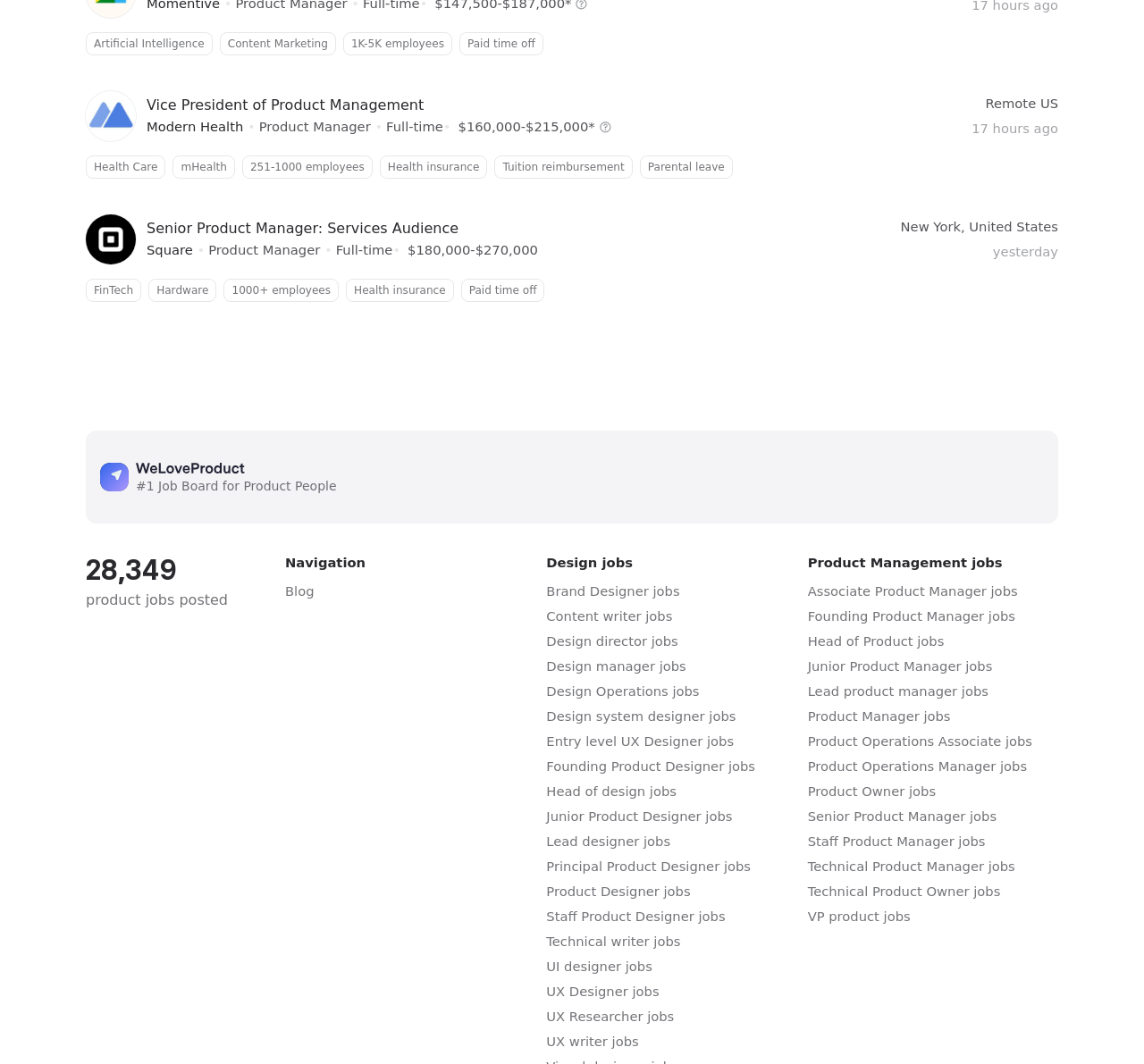Answer the question below in one word or phrase:
How many product jobs are posted on this website?

28,349